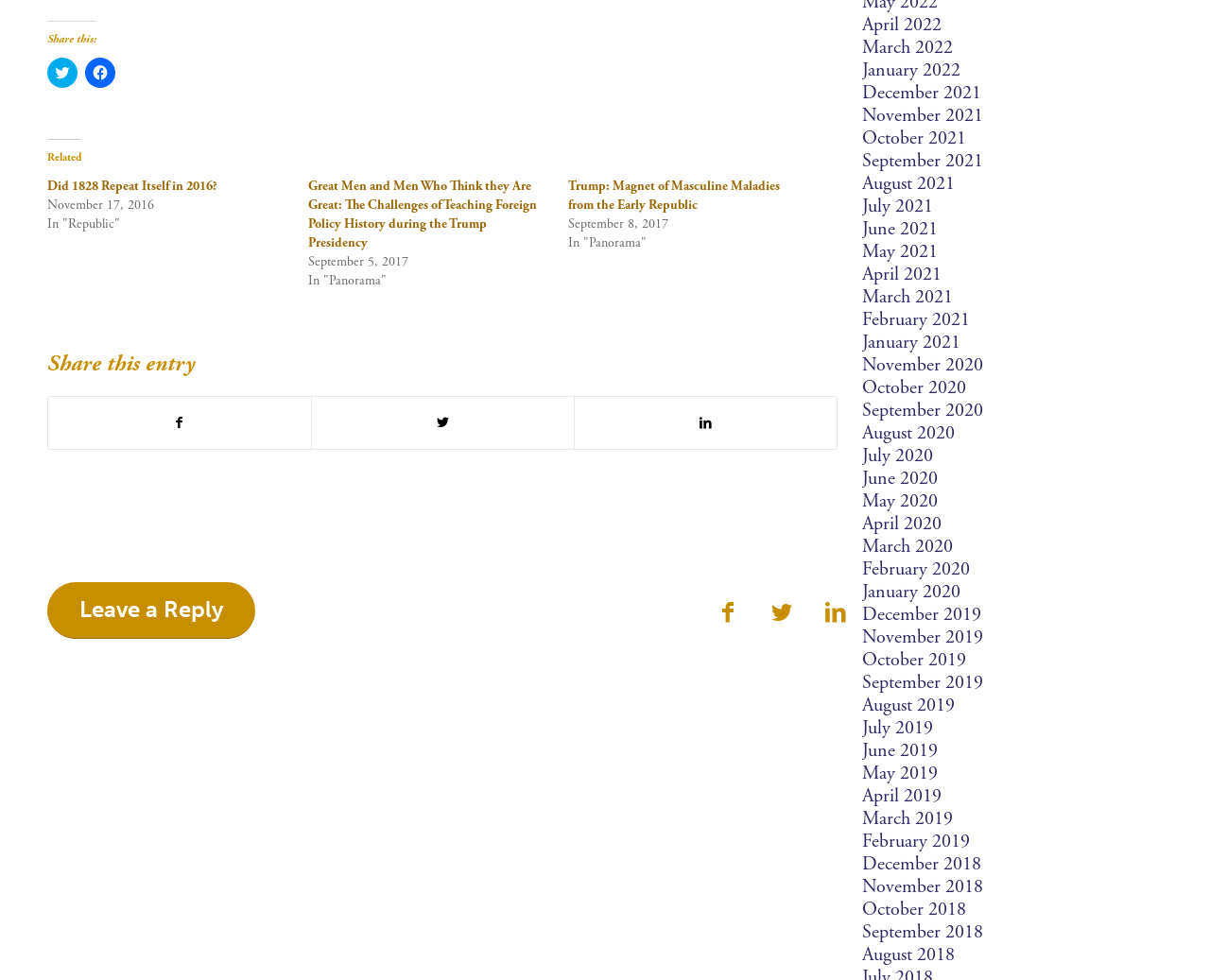Could you determine the bounding box coordinates of the clickable element to complete the instruction: "Leave a Reply"? Provide the coordinates as four float numbers between 0 and 1, i.e., [left, top, right, bottom].

[0.039, 0.594, 0.211, 0.652]